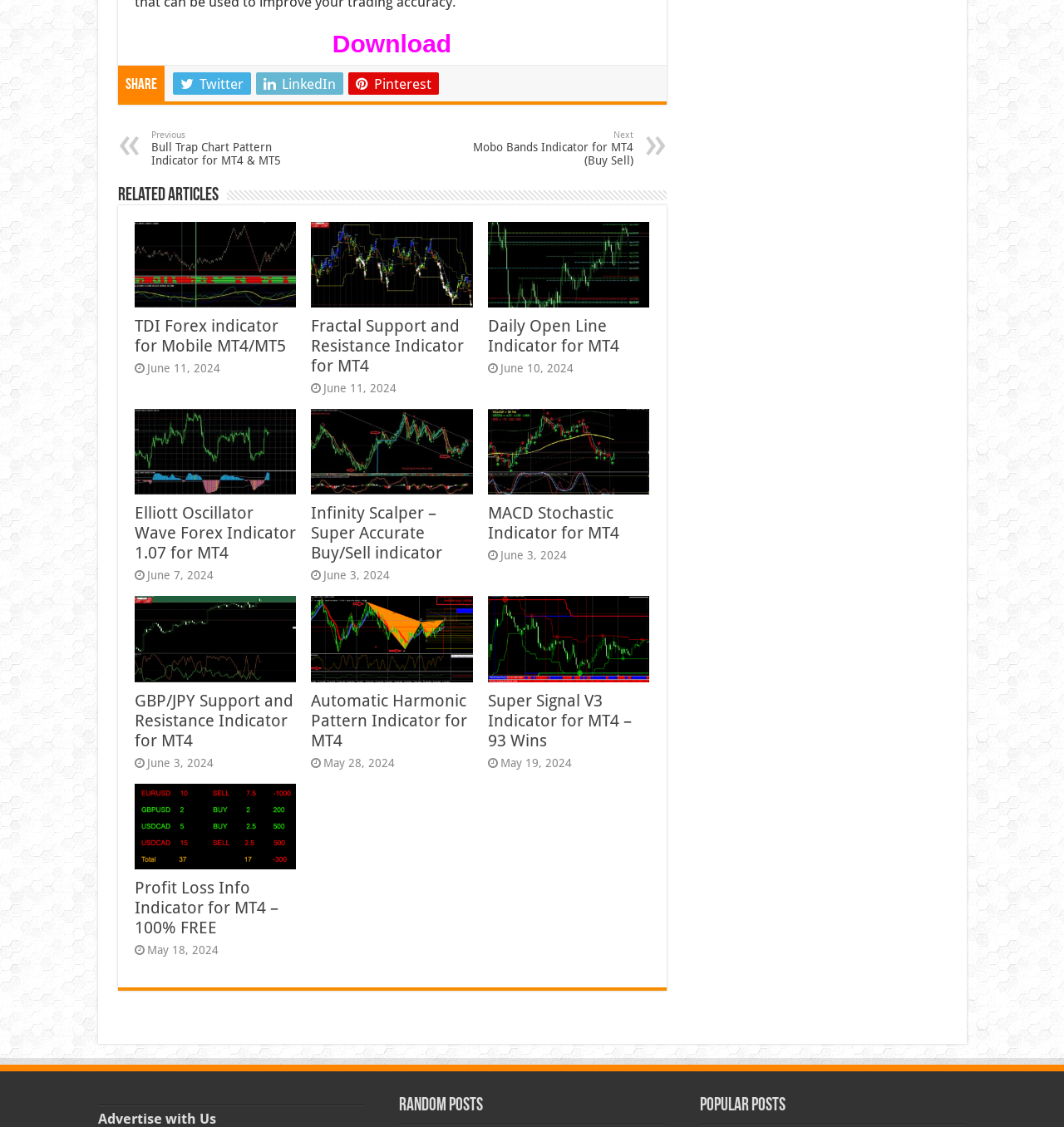Identify the bounding box coordinates of the region I need to click to complete this instruction: "Read TDI Forex indicator for Mobile MT4/MT5".

[0.126, 0.28, 0.268, 0.316]